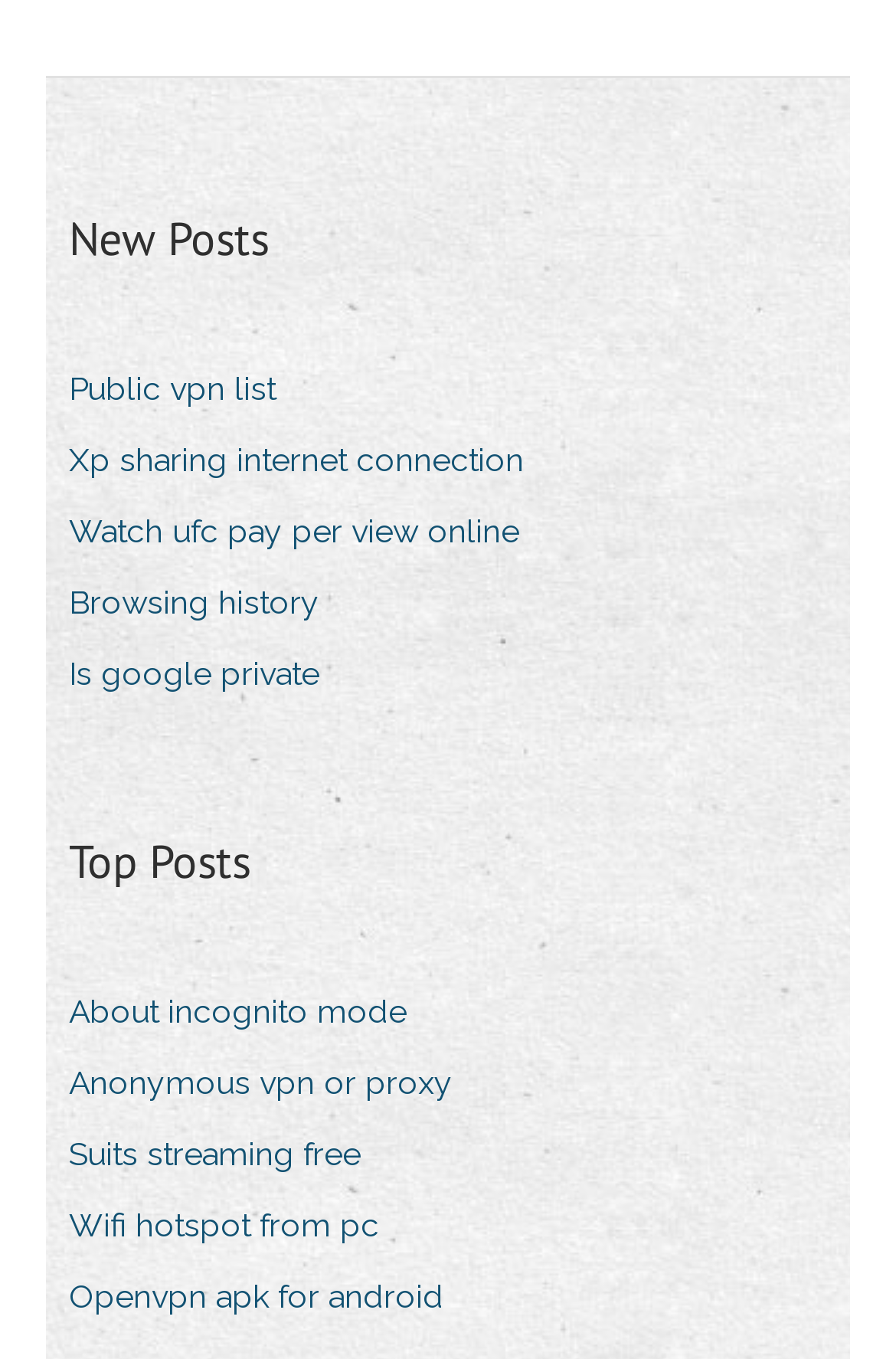What is the general theme of the links in the 'Top Posts' section?
Using the image, respond with a single word or phrase.

Online privacy and security